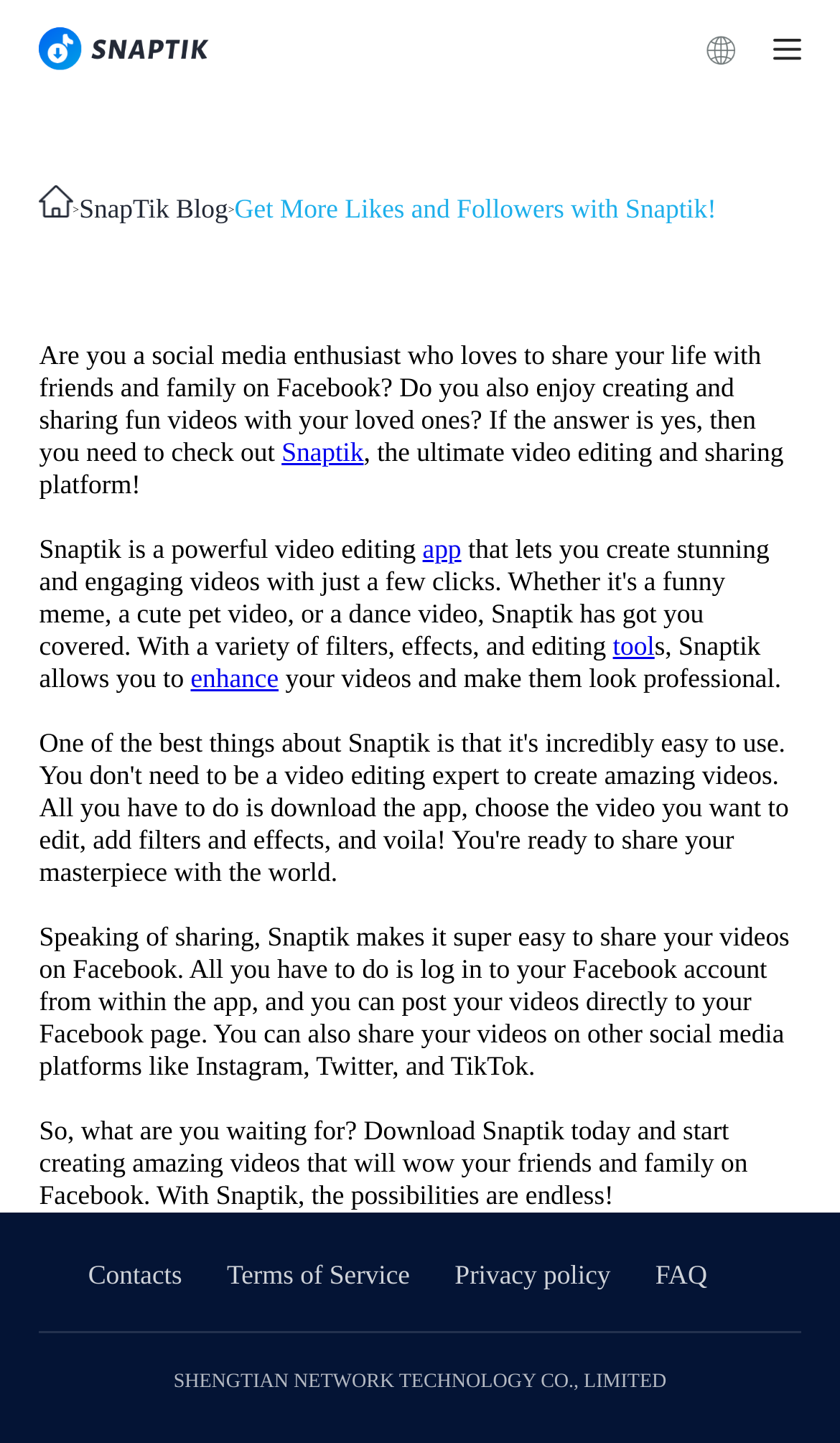Highlight the bounding box coordinates of the region I should click on to meet the following instruction: "Contact us".

[0.105, 0.873, 0.217, 0.894]